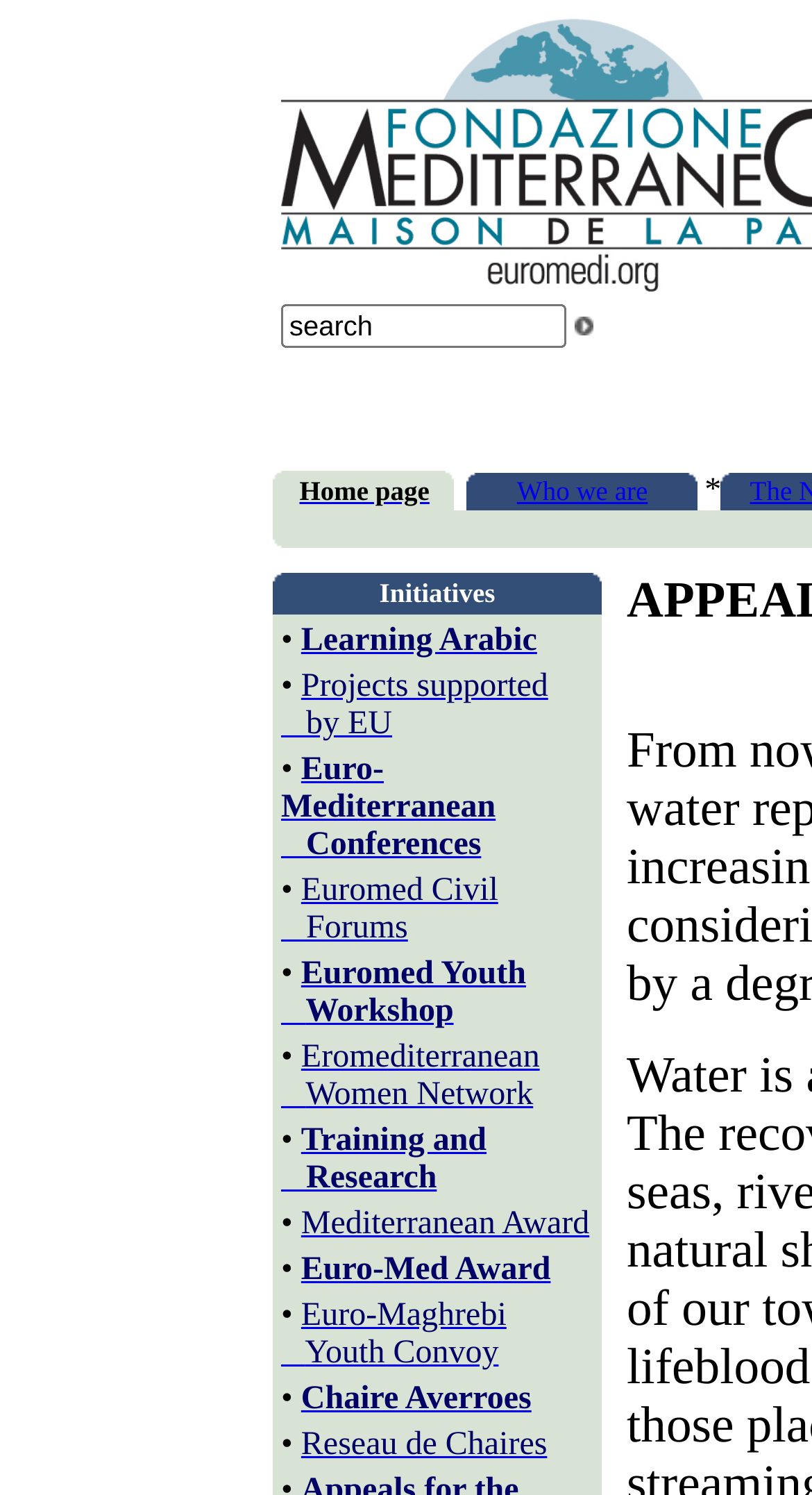Give a succinct answer to this question in a single word or phrase: 
What is the text of the first link on the page?

Home page